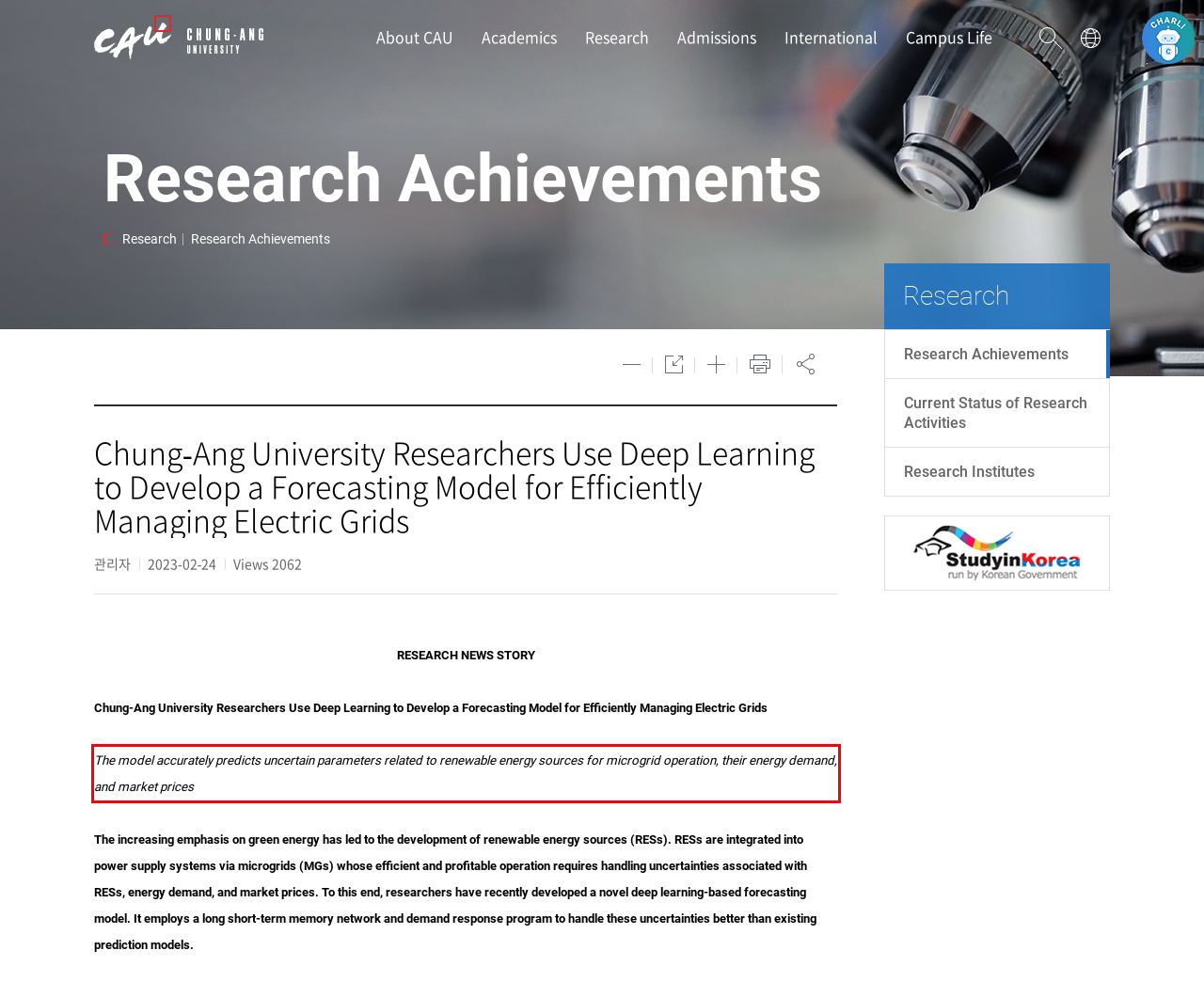From the screenshot of the webpage, locate the red bounding box and extract the text contained within that area.

The model accurately predicts uncertain parameters related to renewable energy sources for microgrid operation, their energy demand, and market prices